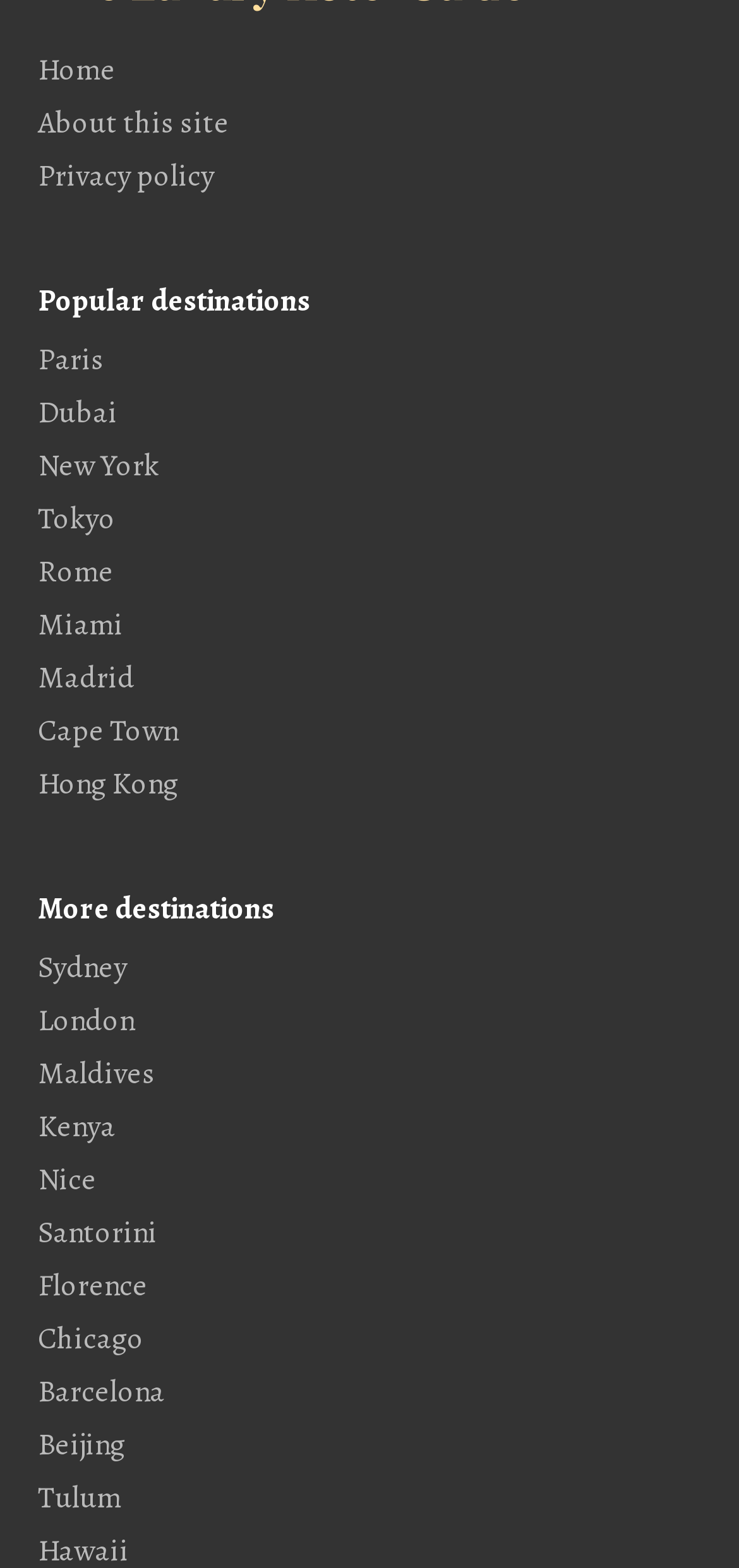Please find and report the bounding box coordinates of the element to click in order to perform the following action: "learn about Cape Town destination". The coordinates should be expressed as four float numbers between 0 and 1, in the format [left, top, right, bottom].

[0.051, 0.453, 0.241, 0.479]